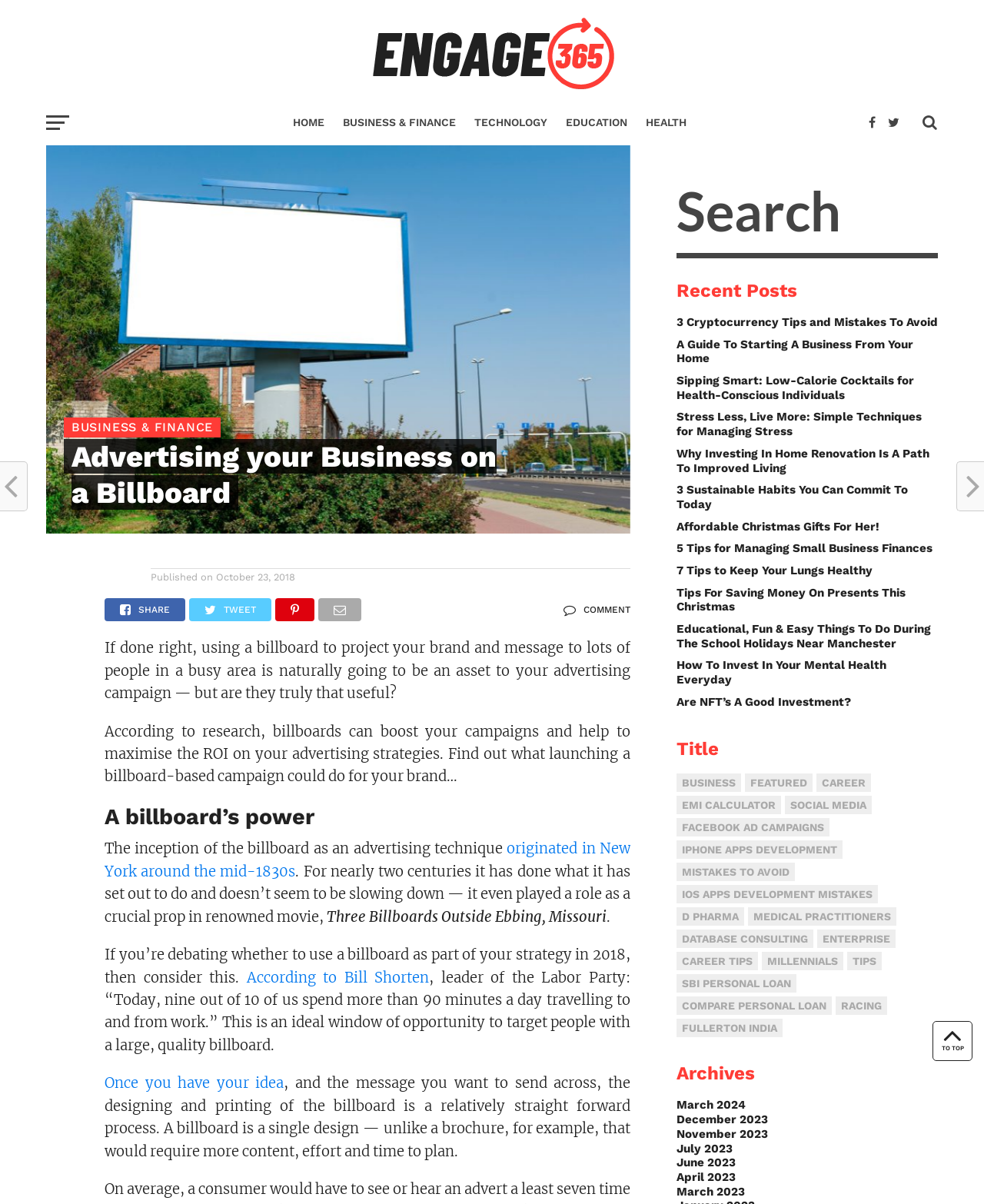Given the element description "According to Bill Shorten", identify the bounding box of the corresponding UI element.

[0.251, 0.804, 0.436, 0.819]